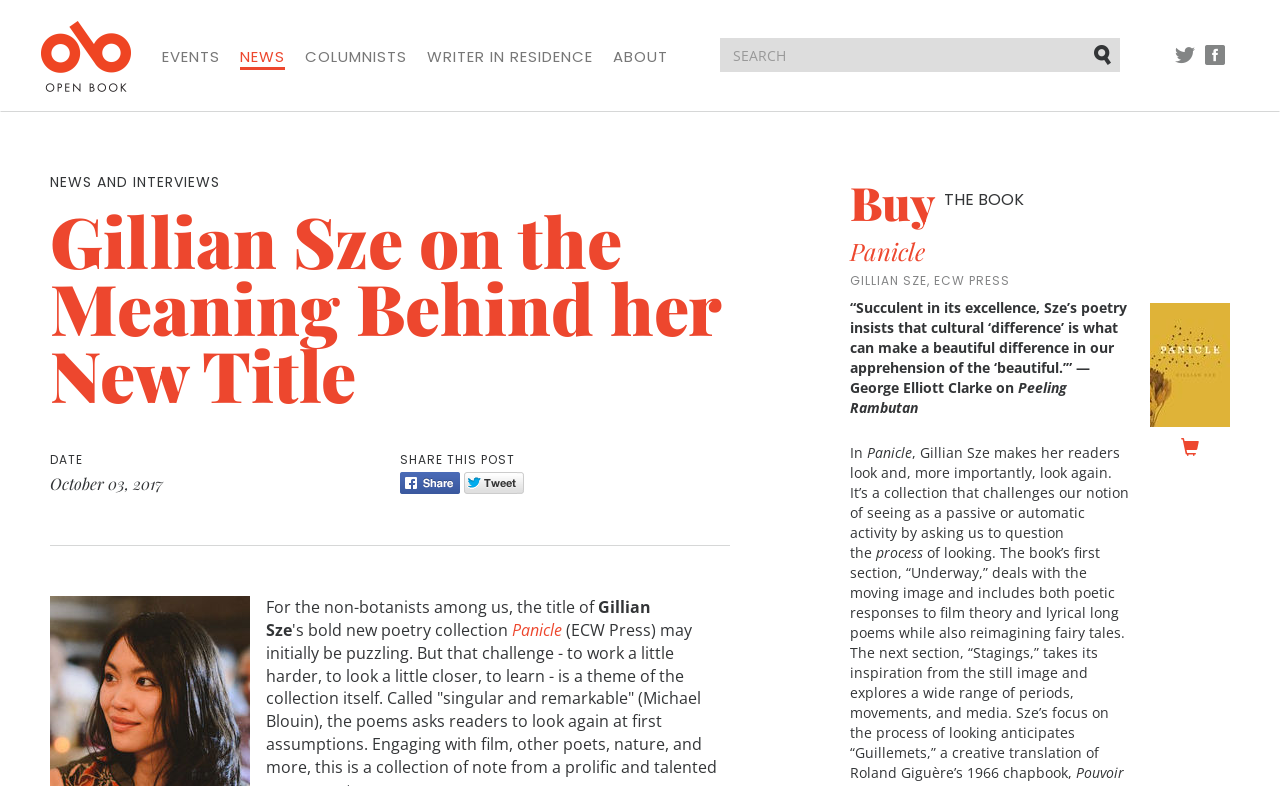Give a one-word or short phrase answer to the question: 
What is the section of the book that deals with the moving image?

Underway